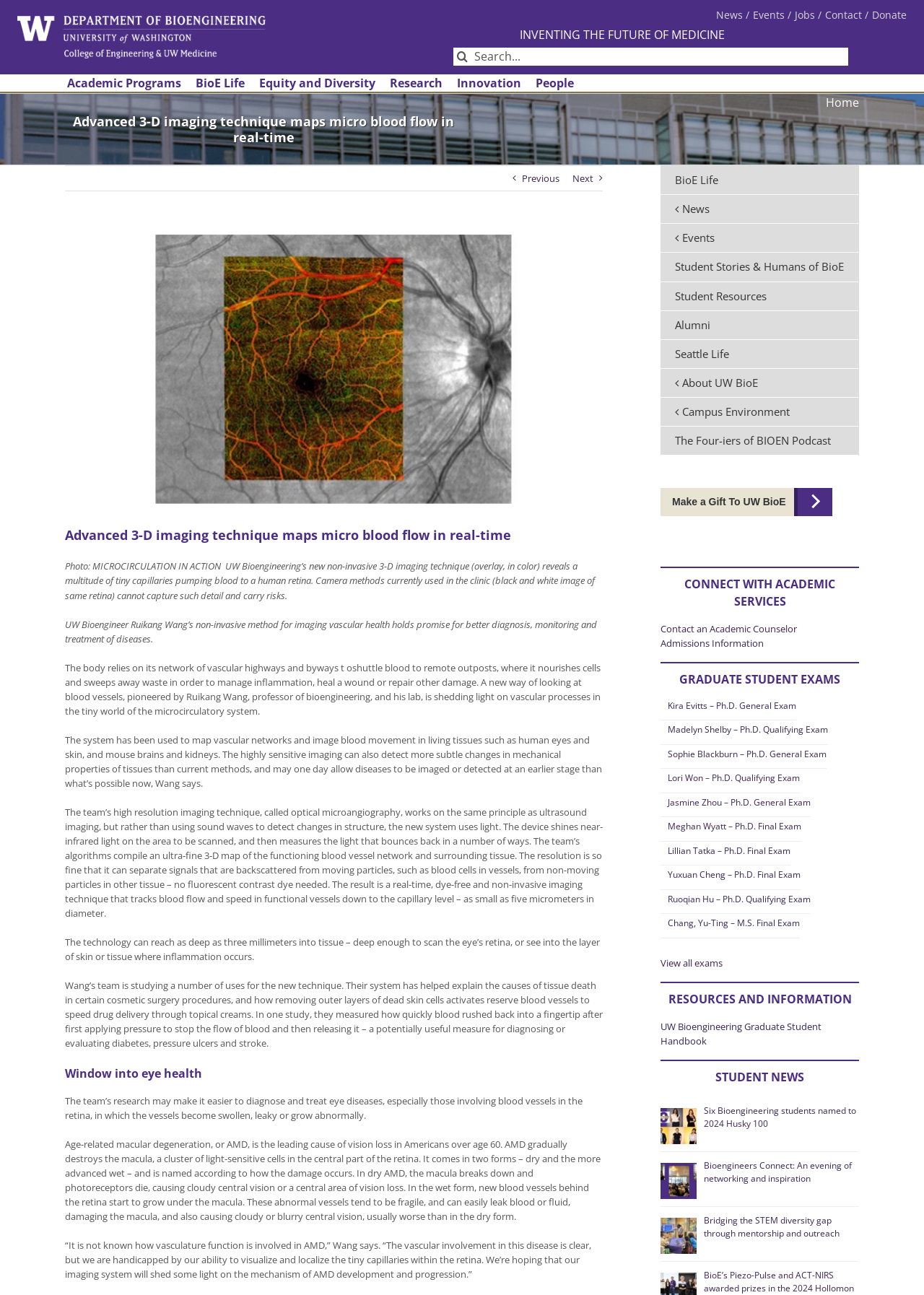Use the details in the image to answer the question thoroughly: 
What is the name of the professor who developed the non-invasive method for imaging vascular health?

The answer can be found in the paragraph that starts with 'The body relies on its network of vascular highways and byways...' where it is mentioned that 'Ruikang Wang, professor of bioengineering, and his lab, is shedding light on vascular processes in the tiny world of the microcirculatory system.'